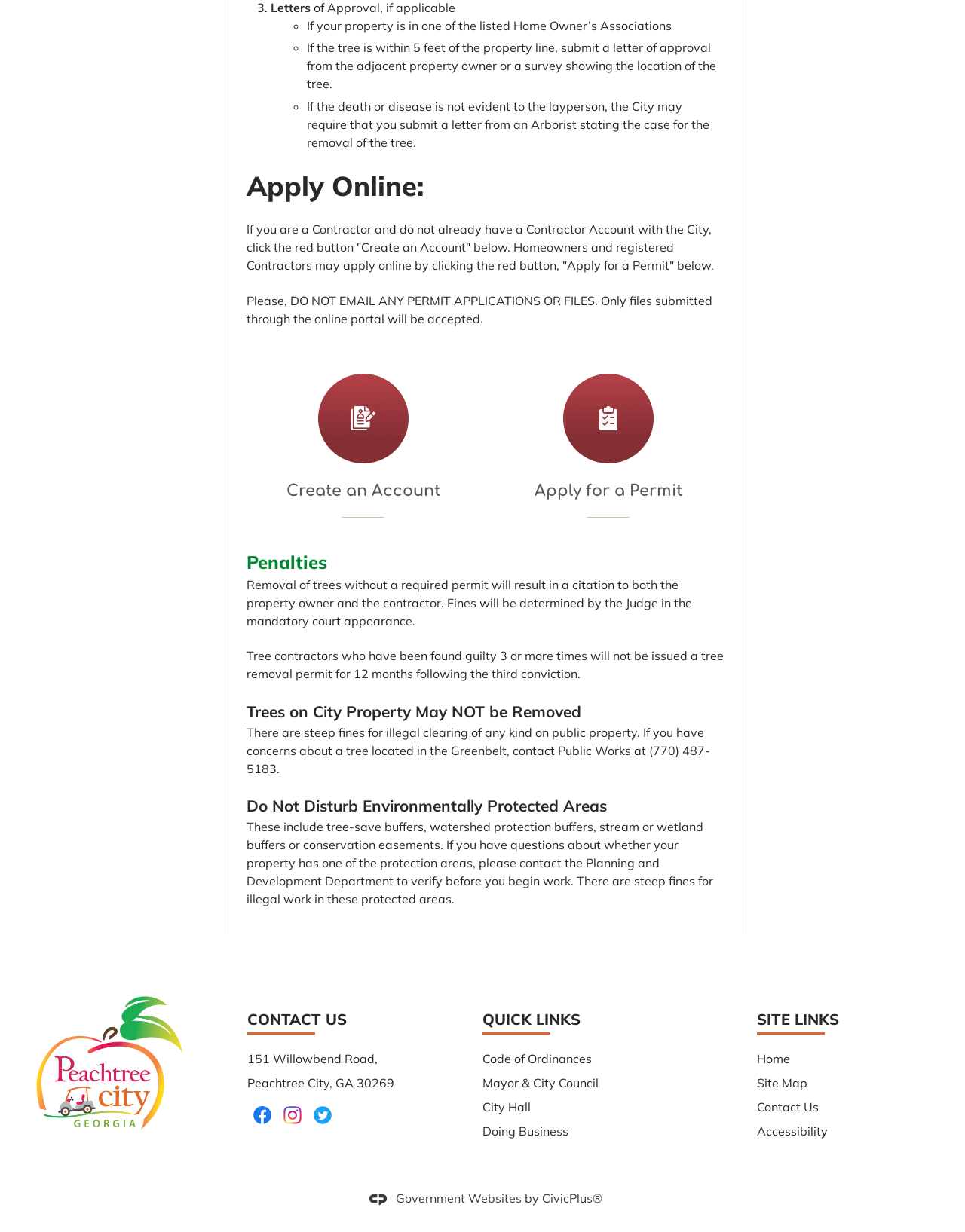Please predict the bounding box coordinates (top-left x, top-left y, bottom-right x, bottom-right y) for the UI element in the screenshot that fits the description: alt="Peachtree City GA homepage"

[0.012, 0.808, 0.216, 0.919]